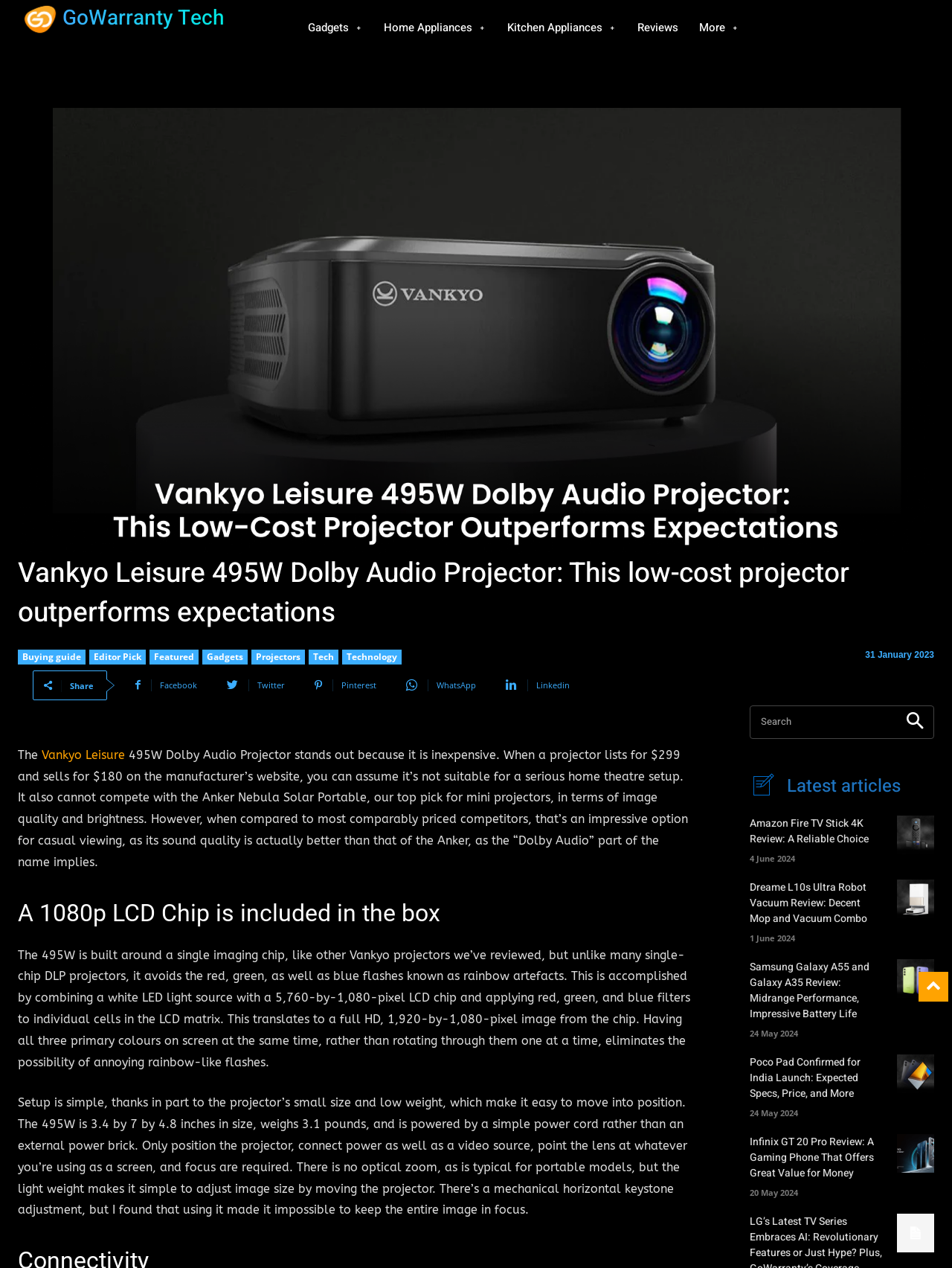Identify the bounding box coordinates of the region that should be clicked to execute the following instruction: "Visit the 'About us' page".

None